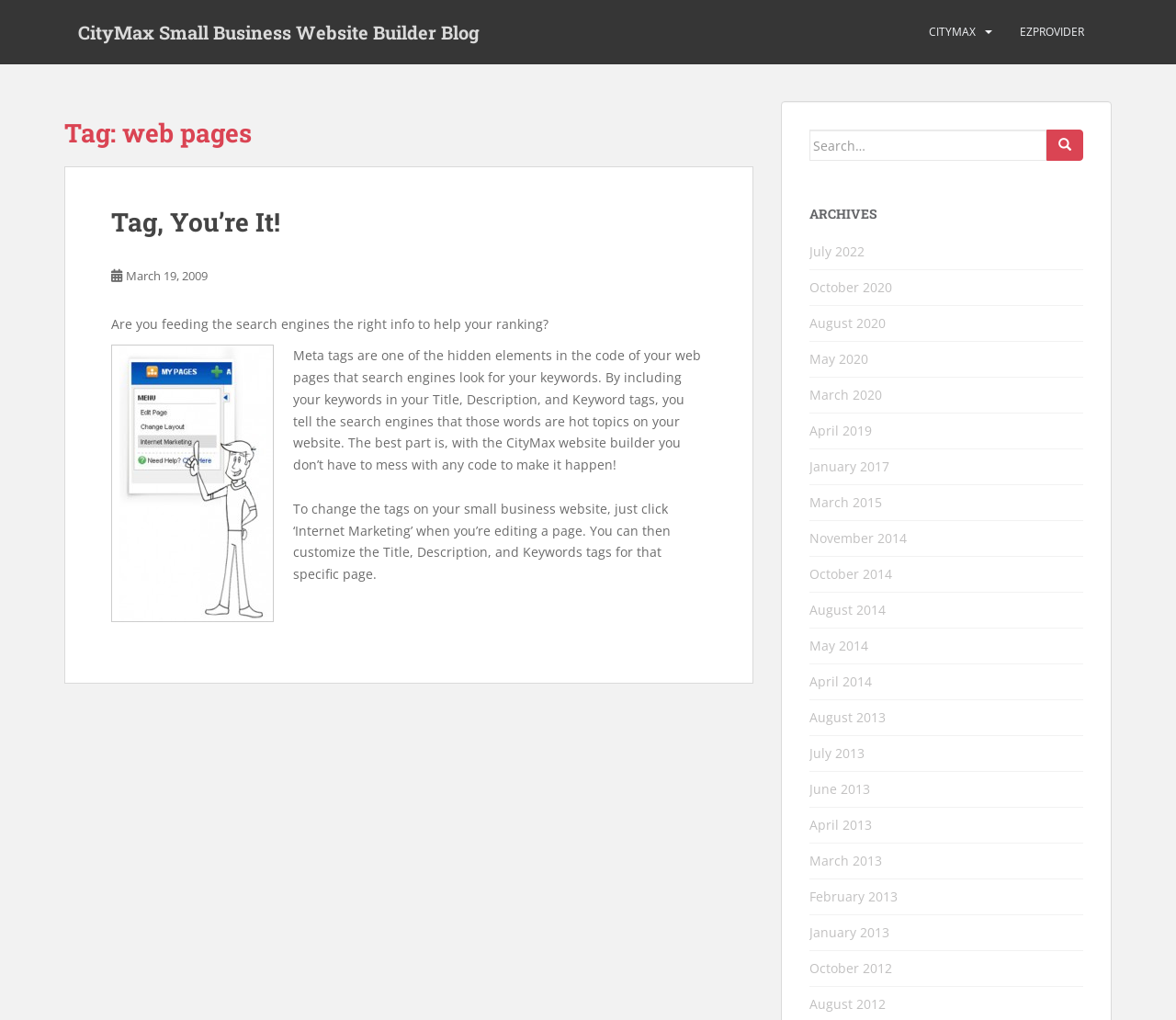Find the bounding box coordinates of the clickable element required to execute the following instruction: "Change the meta tags for a page". Provide the coordinates as four float numbers between 0 and 1, i.e., [left, top, right, bottom].

[0.249, 0.49, 0.57, 0.571]